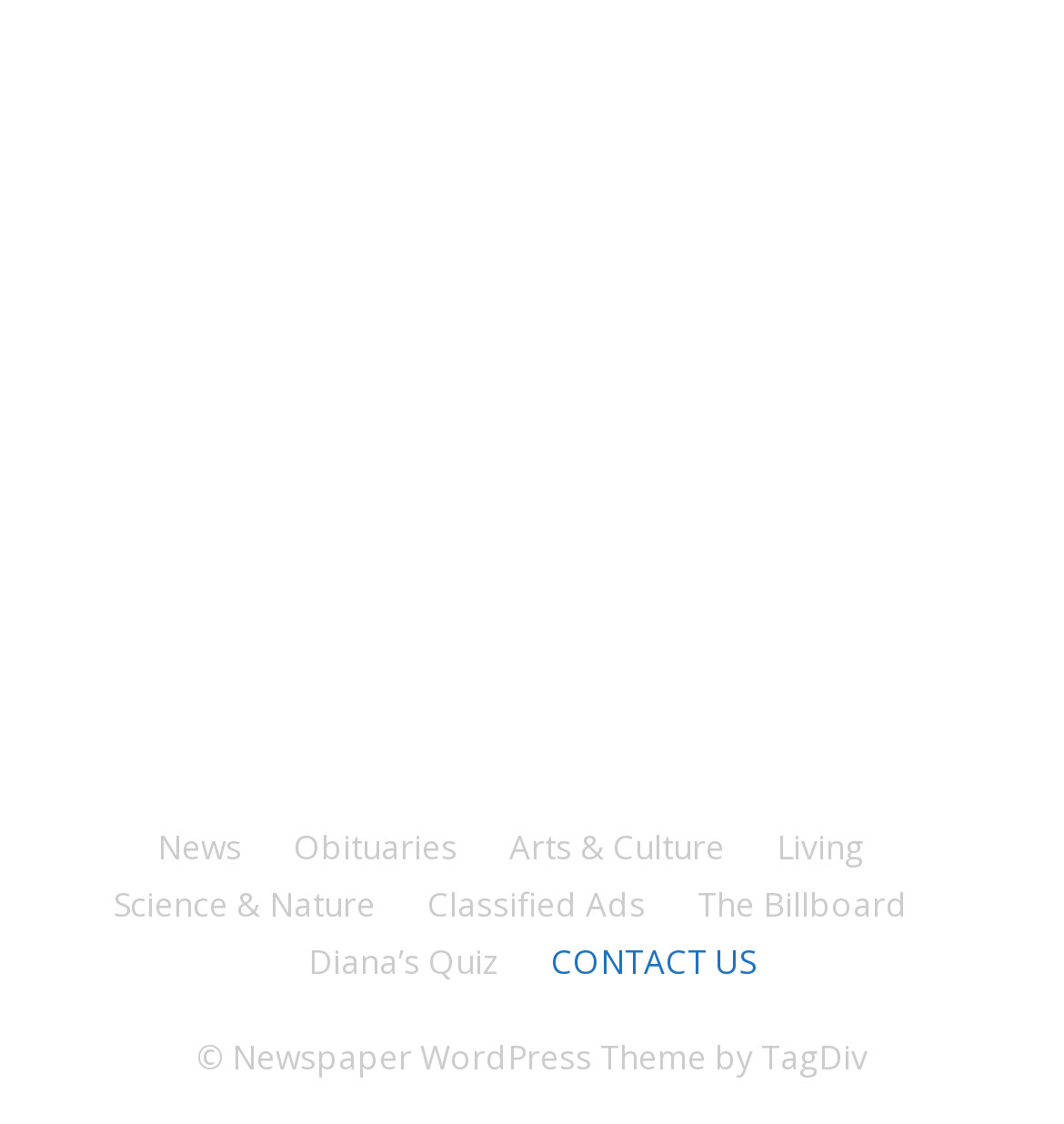Identify the bounding box for the given UI element using the description provided. Coordinates should be in the format (top-left x, top-left y, bottom-right x, bottom-right y) and must be between 0 and 1. Here is the description: Classified Ads

[0.401, 0.784, 0.606, 0.828]